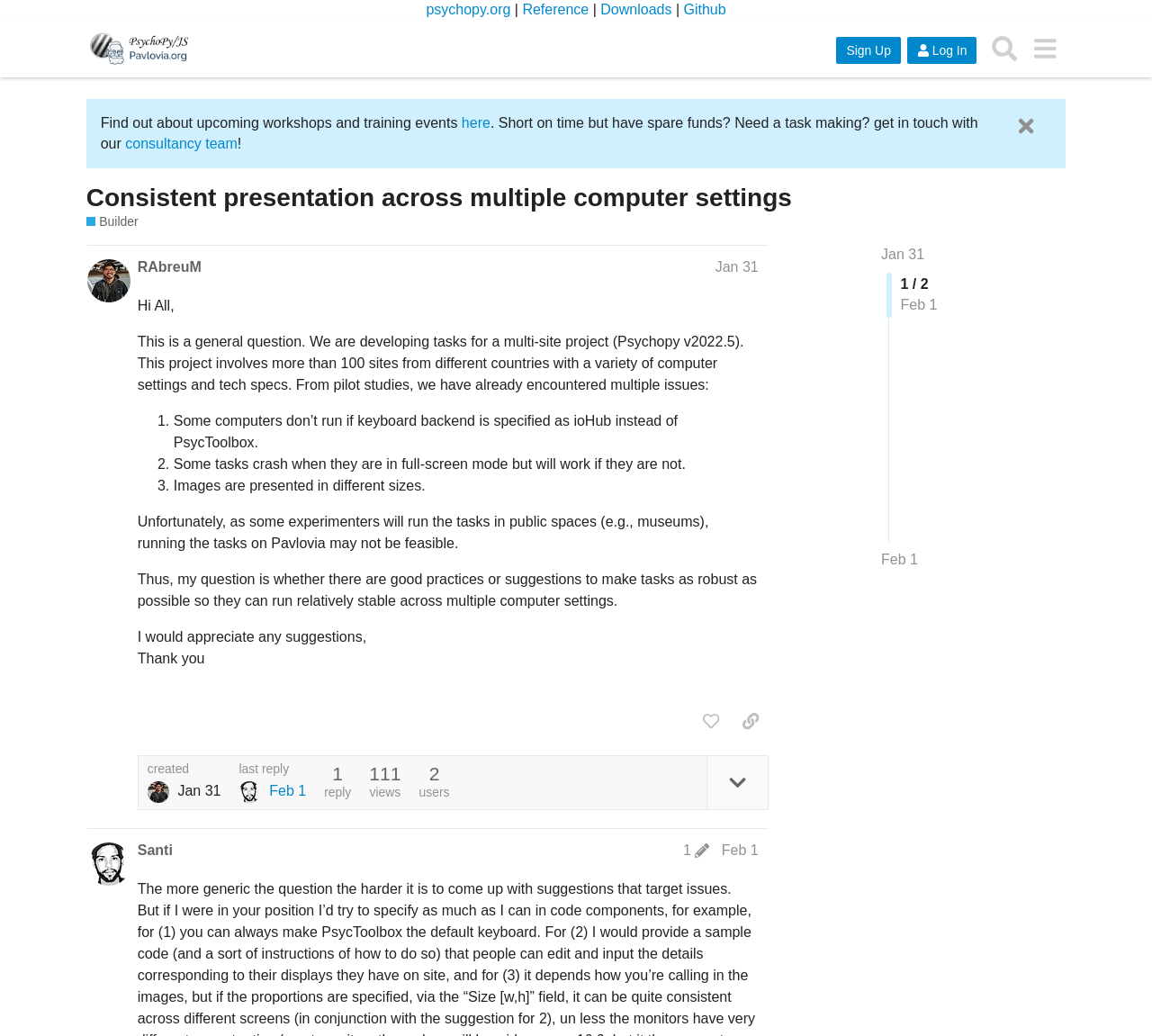Please predict the bounding box coordinates of the element's region where a click is necessary to complete the following instruction: "Search for something". The coordinates should be represented by four float numbers between 0 and 1, i.e., [left, top, right, bottom].

[0.854, 0.028, 0.89, 0.067]